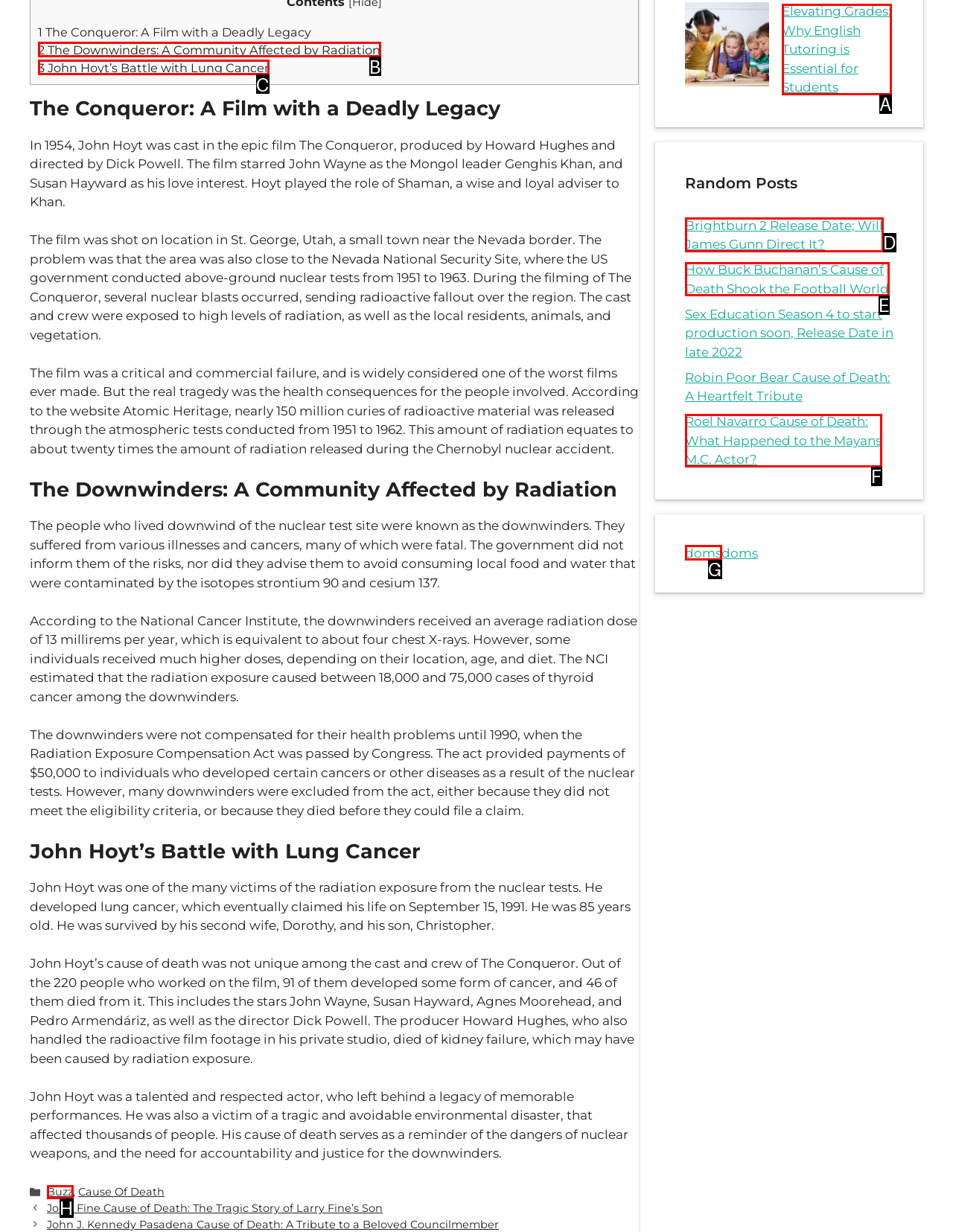Given the description: Buzz, determine the corresponding lettered UI element.
Answer with the letter of the selected option.

H